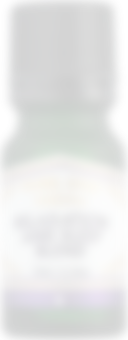Provide a comprehensive description of the image.

The image features a bottle of essential oil, specifically the "Relaxation & Sleep Oil Blend." This product comes in a sleek, compact container ideal for topical use or for diffusion, promising a calming and soothing experience. The design emphasizes a fresh, clean aesthetic, with light colors and a minimalist label that suggests a focus on natural ingredients and relaxation. The blend is crafted to support a peaceful atmosphere, making it a perfect addition to any wellness routine. Priced at $27.95, it is part of a collection aimed at enhancing well-being and promoting tranquility. Suitable for those seeking balance and respite in their daily lives, this essential oil represents a lovely way to introduce gentle aromas into your environment.